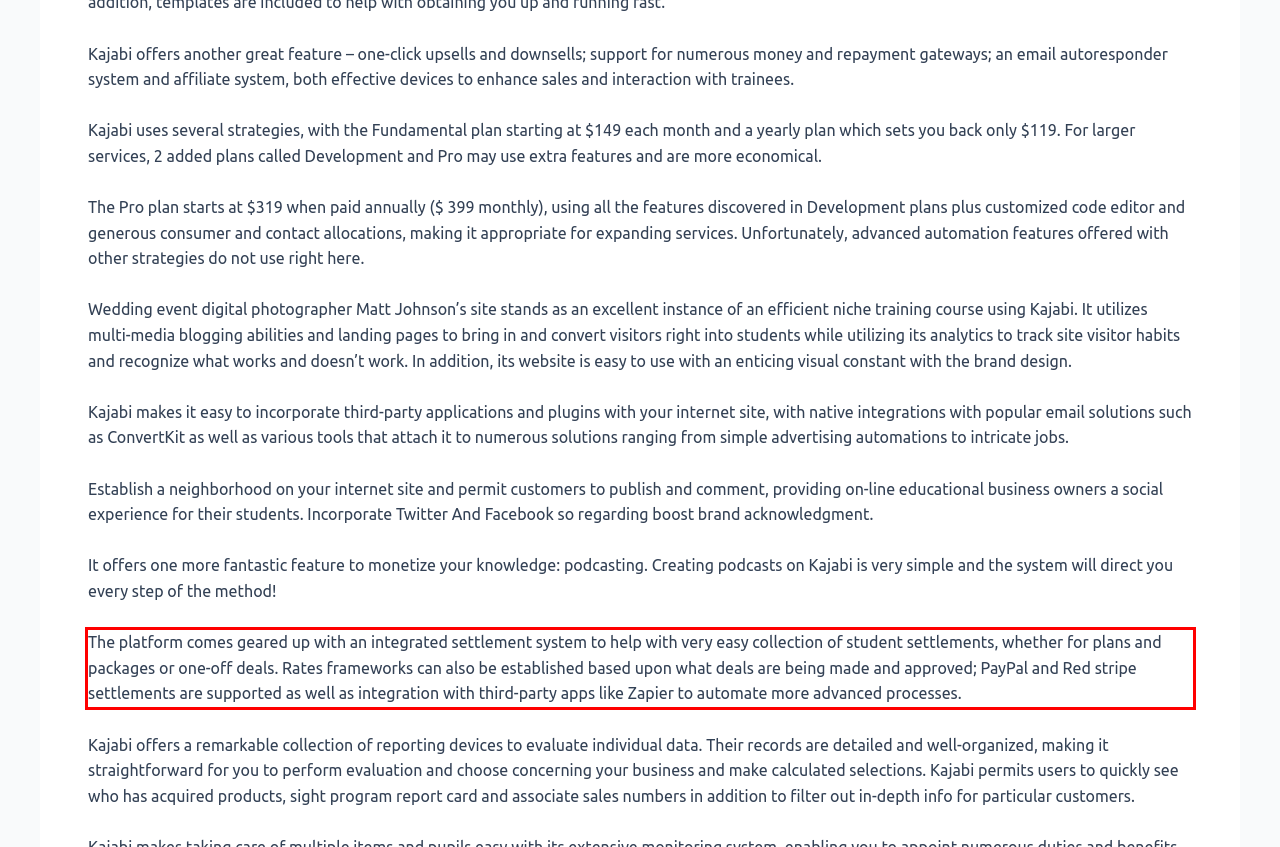Please analyze the screenshot of a webpage and extract the text content within the red bounding box using OCR.

The platform comes geared up with an integrated settlement system to help with very easy collection of student settlements, whether for plans and packages or one-off deals. Rates frameworks can also be established based upon what deals are being made and approved; PayPal and Red stripe settlements are supported as well as integration with third-party apps like Zapier to automate more advanced processes.